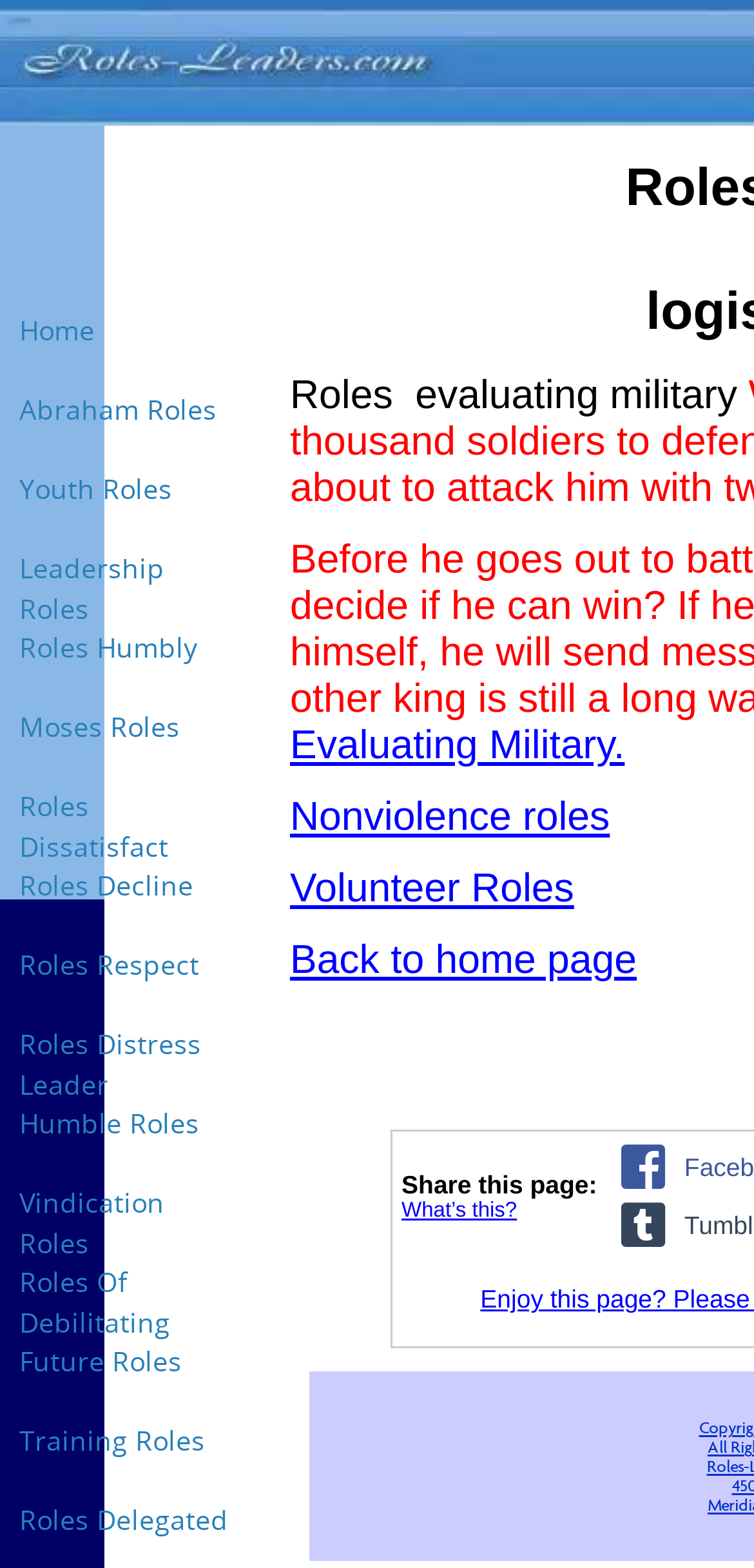Can you provide the bounding box coordinates for the element that should be clicked to implement the instruction: "View Abraham Roles"?

[0.0, 0.236, 0.333, 0.286]